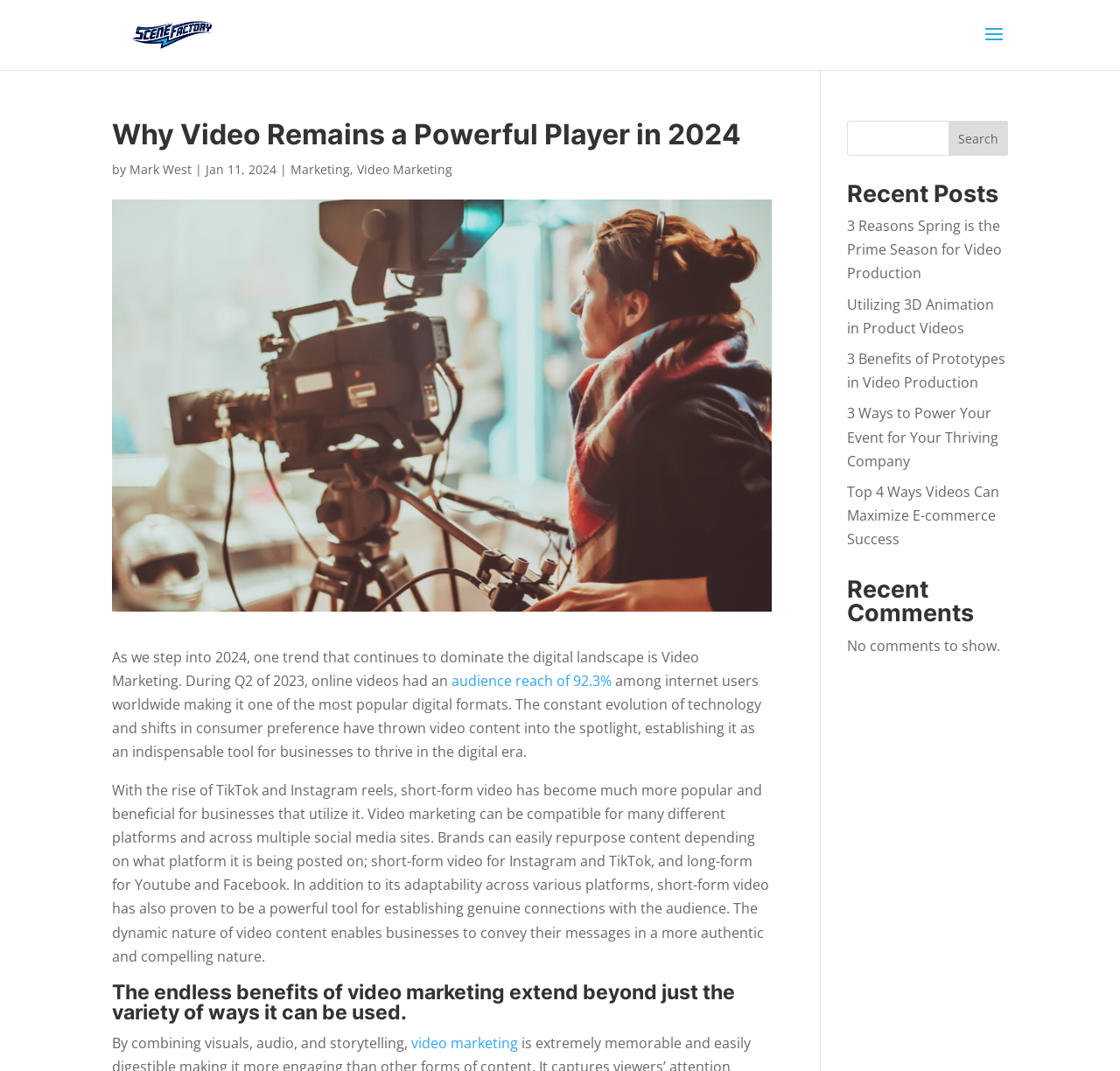Determine the bounding box coordinates of the clickable element to achieve the following action: 'Click the '3 Reasons Spring is the Prime Season for Video Production' link'. Provide the coordinates as four float values between 0 and 1, formatted as [left, top, right, bottom].

[0.756, 0.202, 0.895, 0.264]